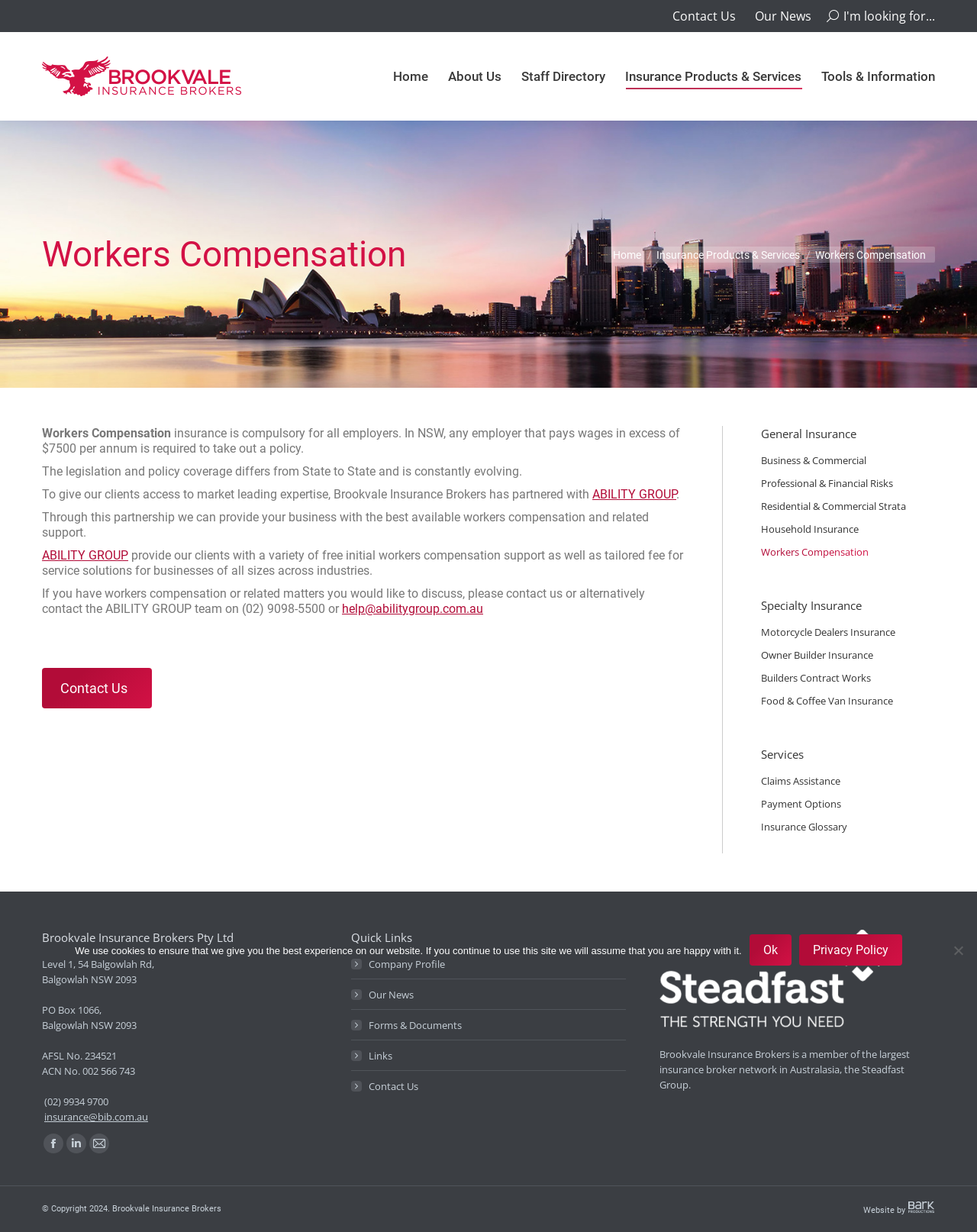Determine the bounding box coordinates of the region I should click to achieve the following instruction: "Click Contact Us". Ensure the bounding box coordinates are four float numbers between 0 and 1, i.e., [left, top, right, bottom].

[0.684, 0.006, 0.753, 0.02]